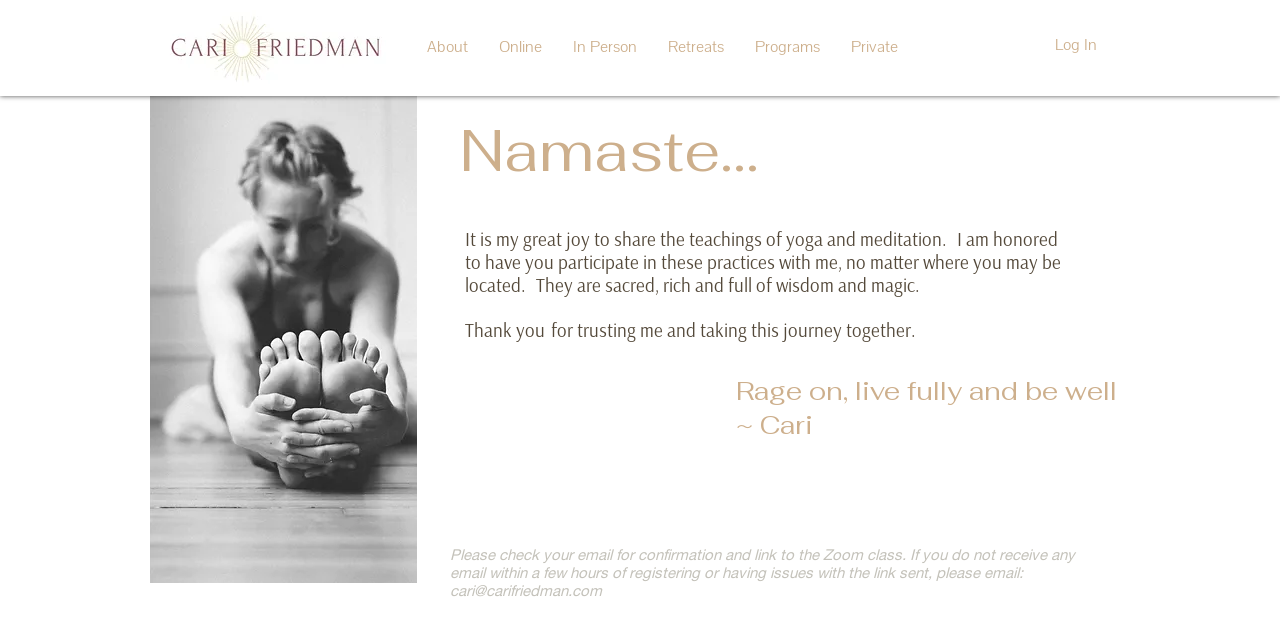Determine the bounding box coordinates for the UI element matching this description: "Log In".

[0.813, 0.043, 0.868, 0.098]